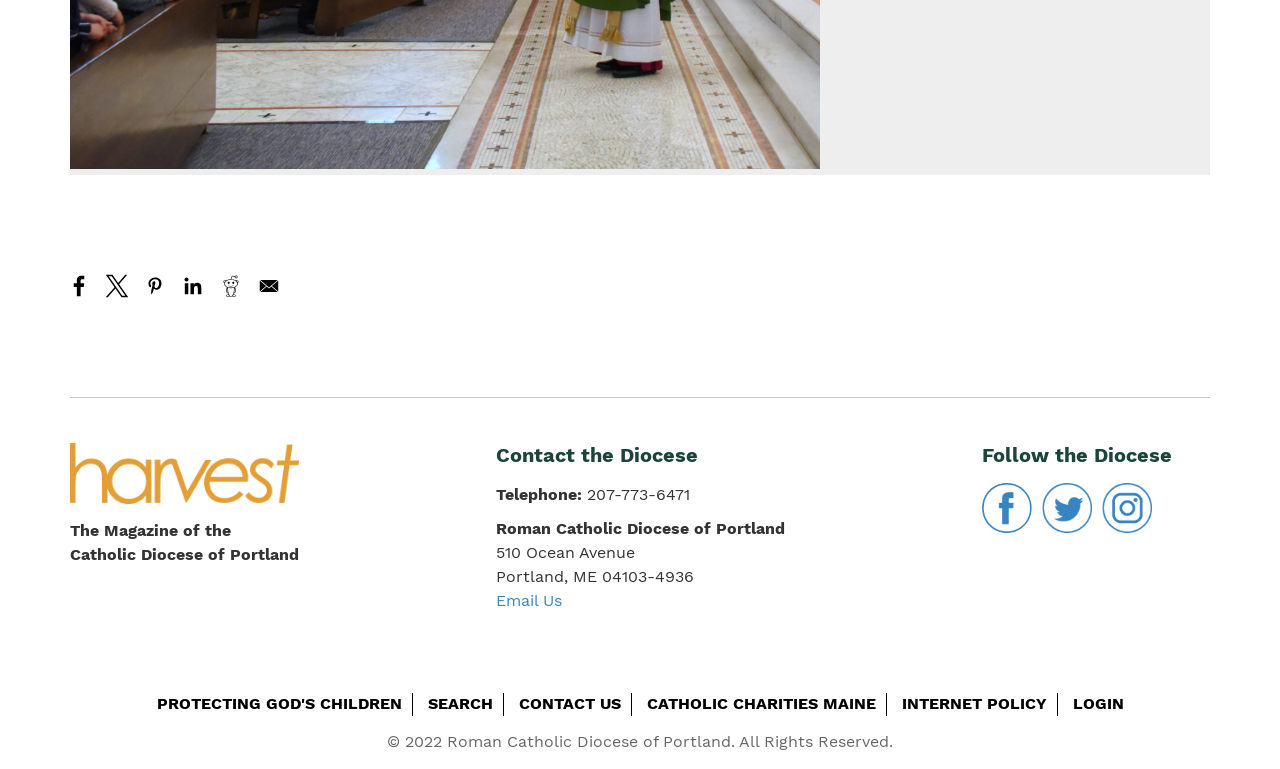What is the address of the diocese?
Carefully examine the image and provide a detailed answer to the question.

I found the answer by looking at the StaticText elements with the contents '510 Ocean Avenue', 'Portland, ME 04103-4936' which are located next to each other, indicating the address of the diocese.